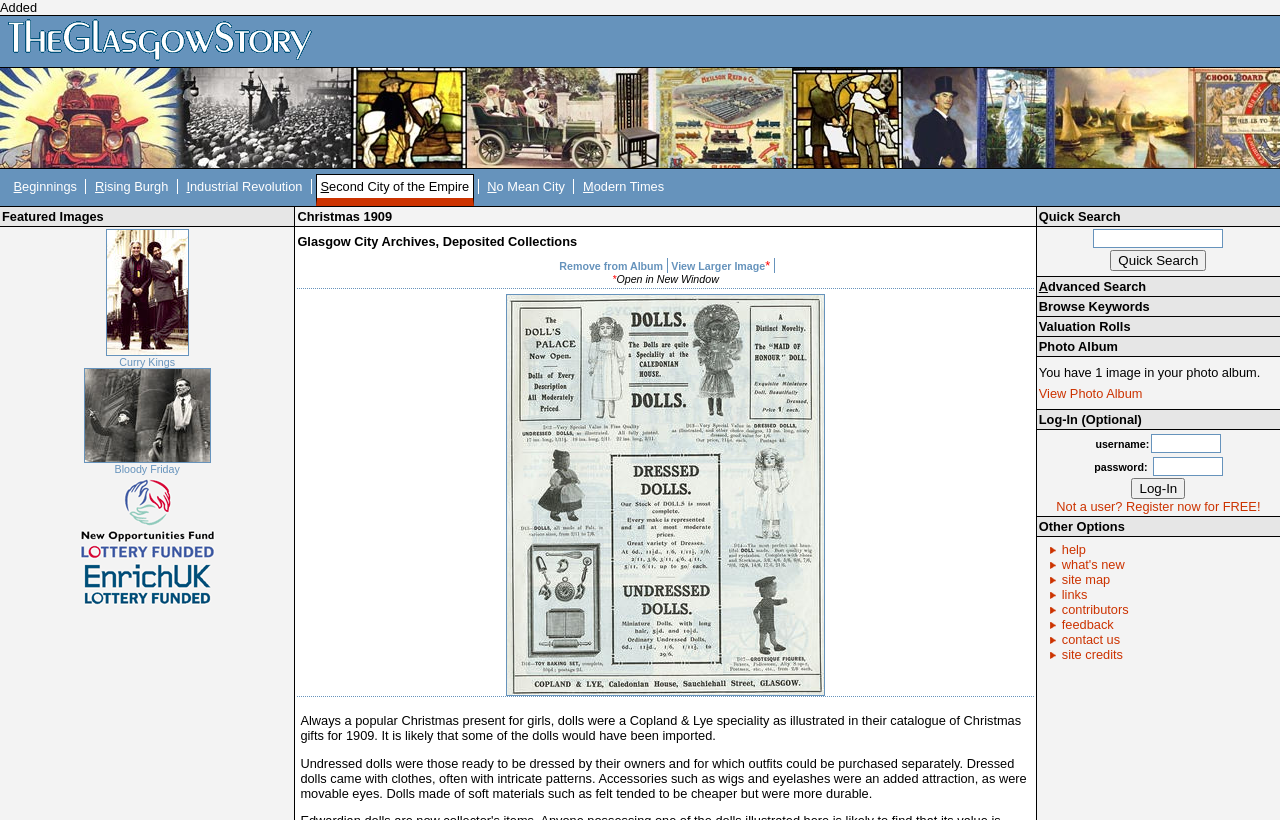Locate the bounding box coordinates of the element that should be clicked to fulfill the instruction: "Get help".

[0.81, 0.661, 0.848, 0.679]